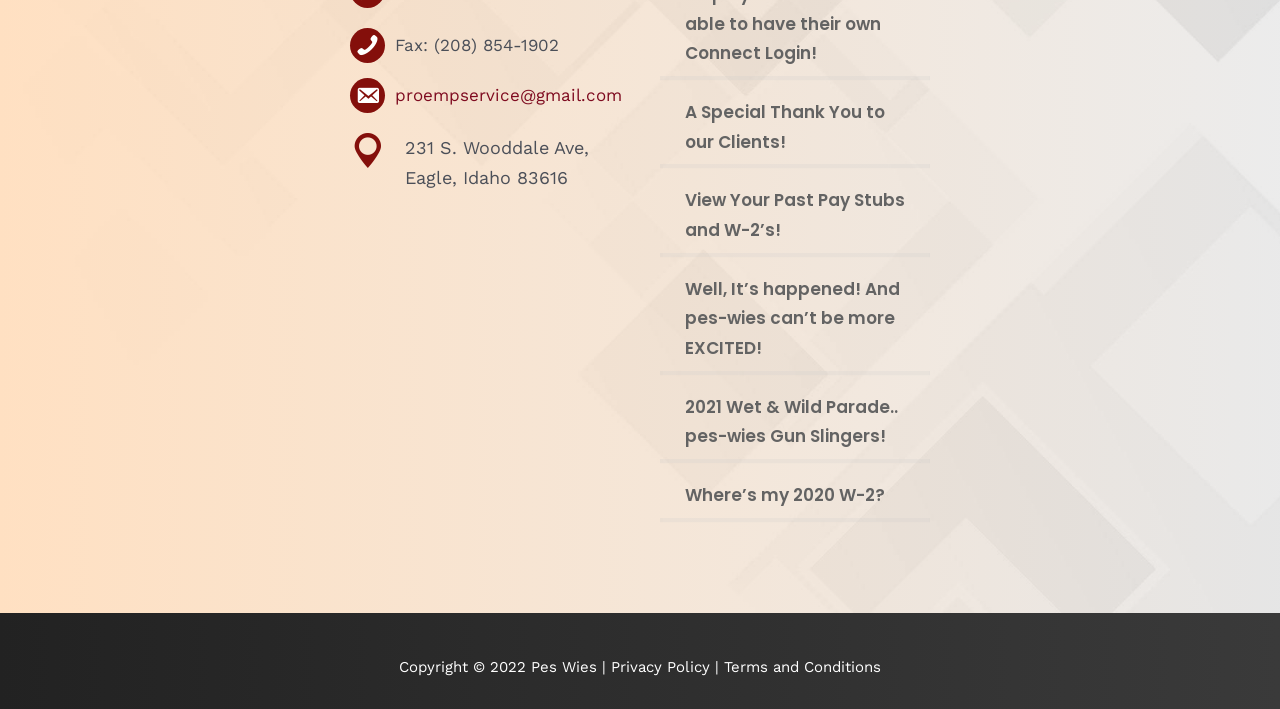How many social media links are there?
Using the information from the image, answer the question thoroughly.

I counted the number of link elements with image children at the bottom of the webpage, and found 5 social media links.